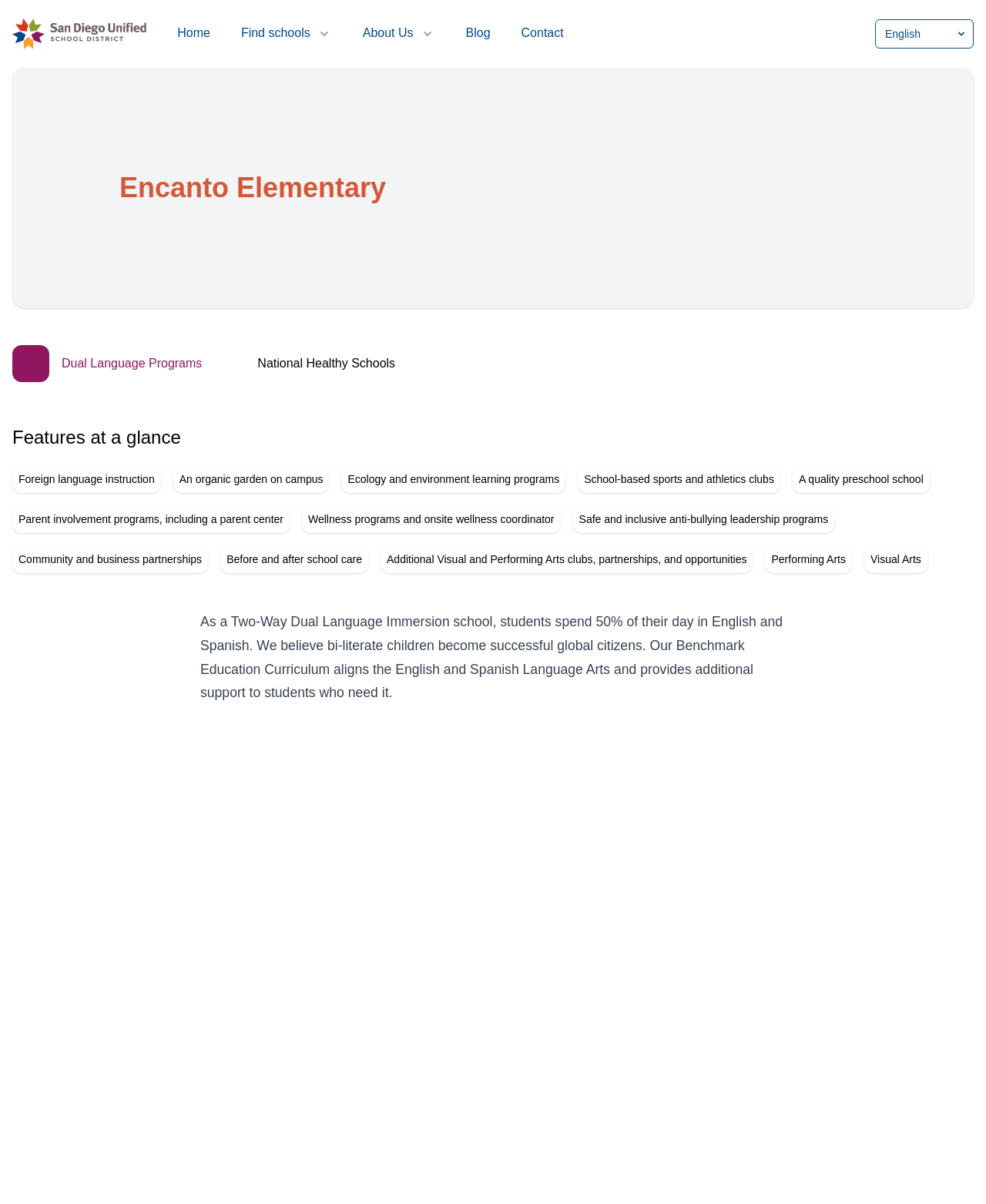How many features are listed at a glance?
Observe the image and answer the question with a one-word or short phrase response.

9